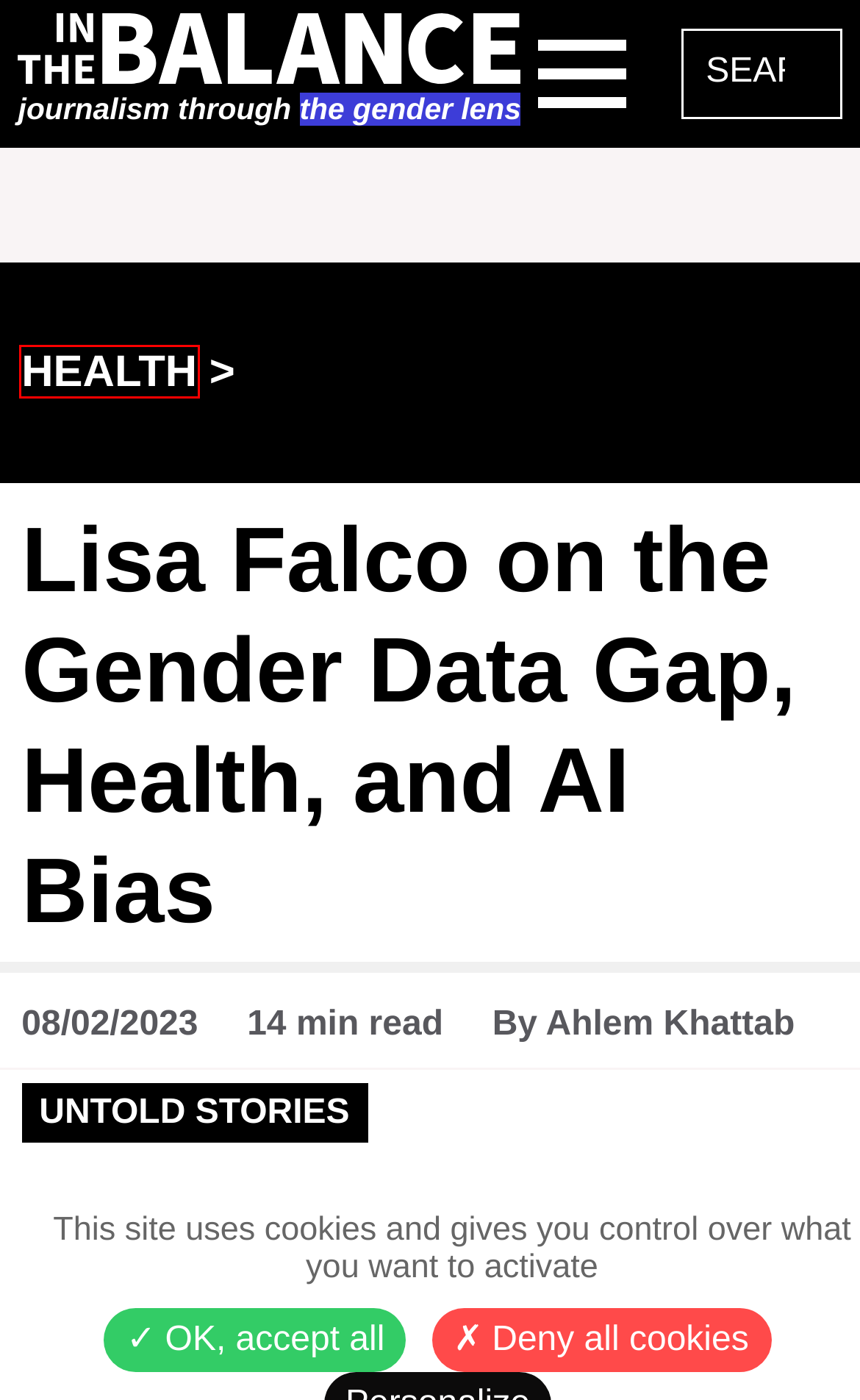Given a webpage screenshot with a red bounding box around a UI element, choose the webpage description that best matches the new webpage after clicking the element within the bounding box. Here are the candidates:
A. Podcast Archives – In the Balance
B. Society Archives – In the Balance
C. Technology Archives – In the Balance
D. Untold stories Archives – In the Balance
E. Health Archives – In the Balance
F. Science Archives – In the Balance
G. Towards Equality – An international collaborative journalism program
H. In the Balance – Journalism through the gender lens

E